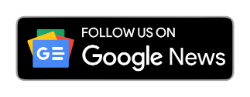Provide a thorough description of the image presented.

The image features a prominent button encouraging users to "Follow Us on Google News." The design includes the recognizable Google News logo, which consists of vibrant colors symbolizing news updates and information. This call-to-action invites viewers to stay informed by connecting with the latest articles and updates from the source, enhancing engagement and access to trending news. Positioned strategically within the article on Datadog and its innovative solutions, the image emphasizes the importance of following news sources to keep up with developments in observability and technology.